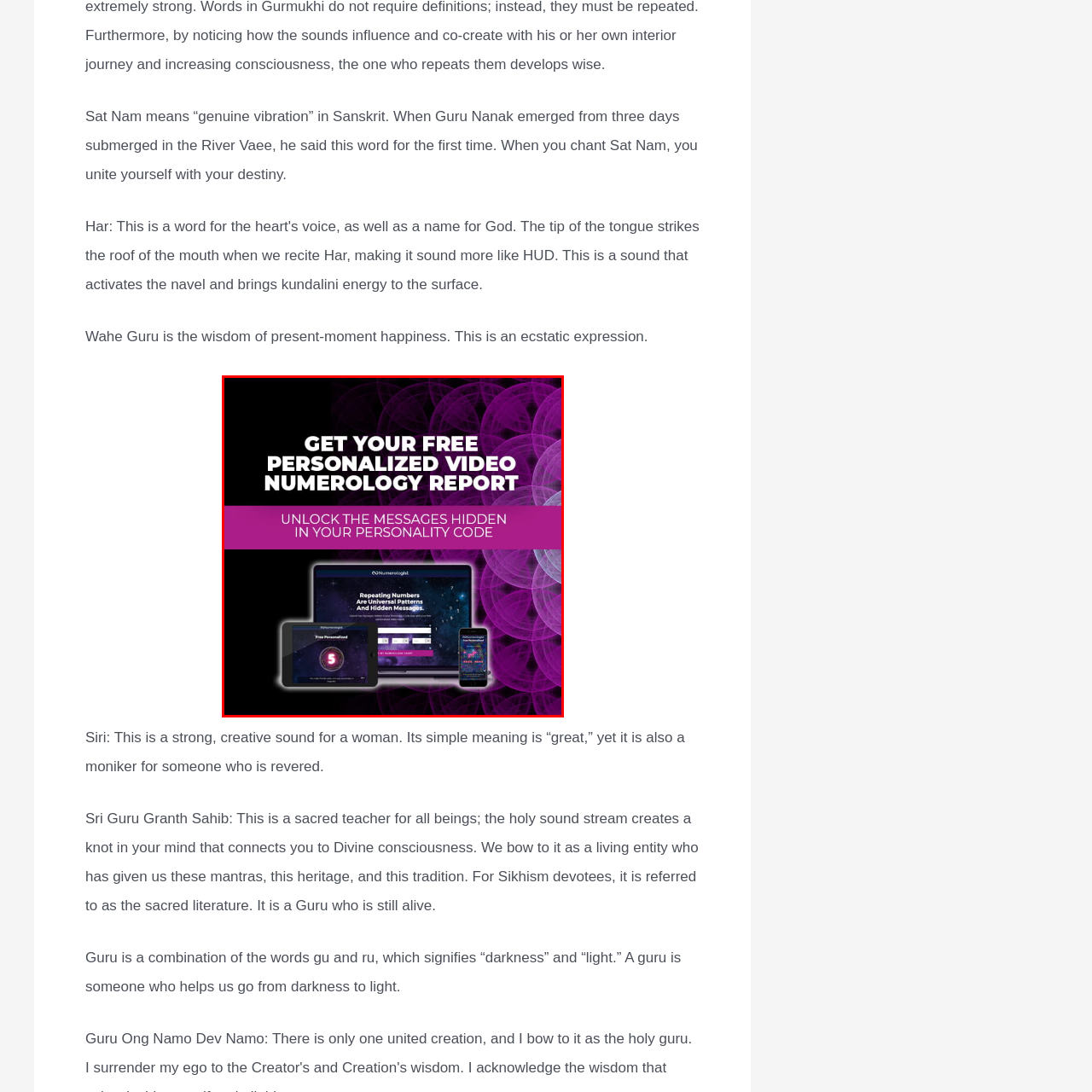What is being displayed on the devices in the foreground?
Review the image inside the red bounding box and give a detailed answer.

According to the caption, the devices in the foreground, including a computer and mobile phone, are displaying the content of the personalized video numerology report, showcasing the digital nature of the service.